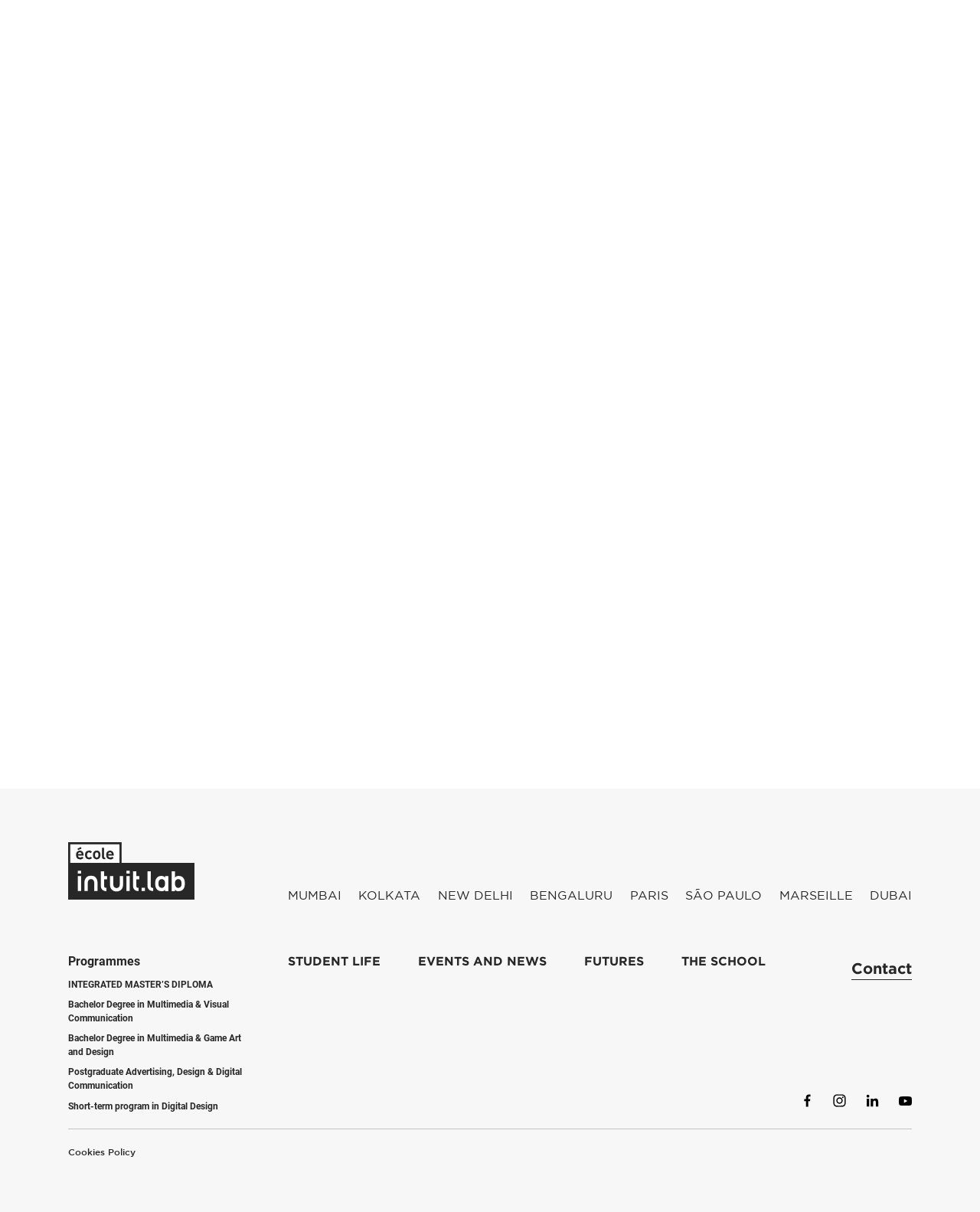What is the association of École Intuit Lab with?
Based on the image, provide a one-word or brief-phrase response.

Techno India University